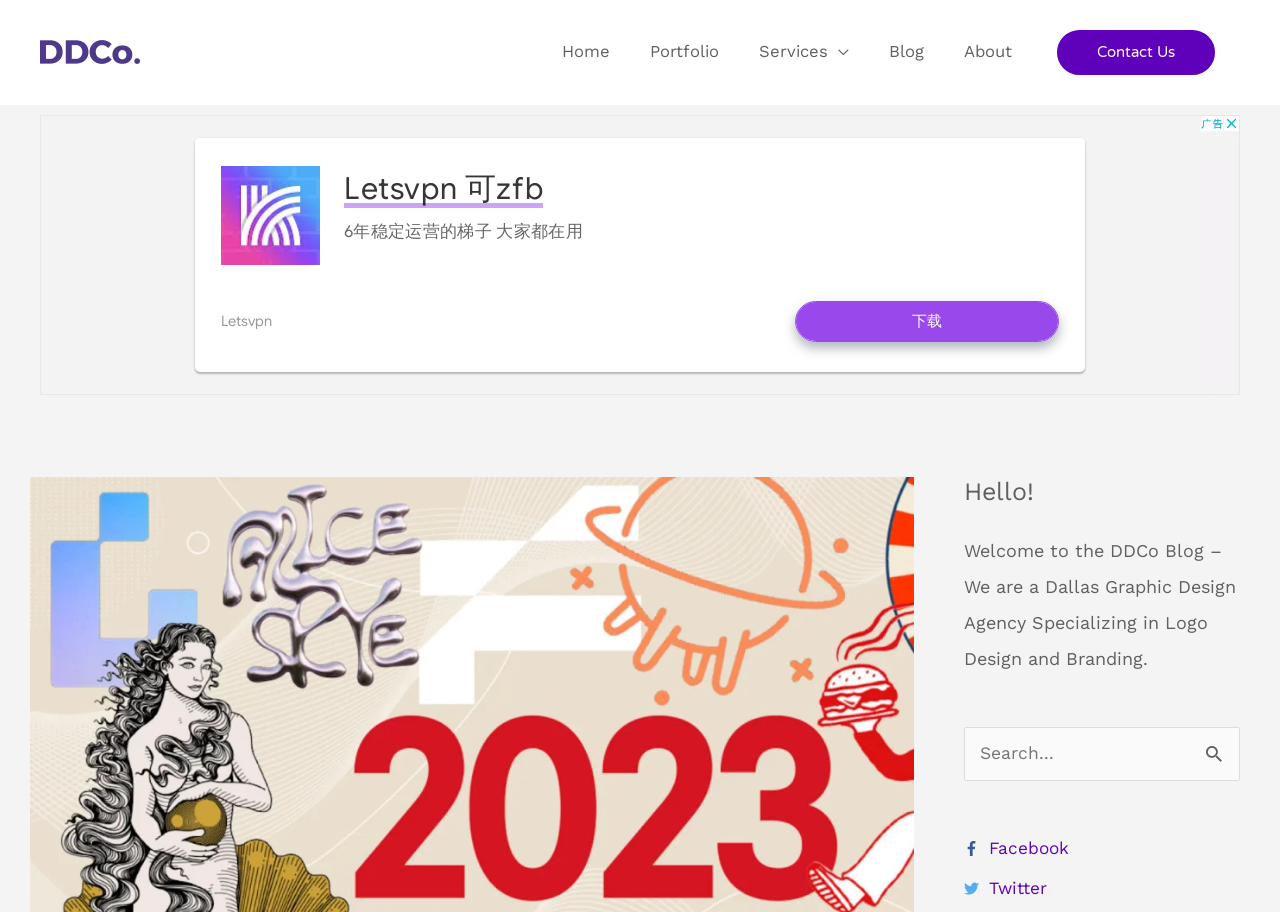Examine the image and give a thorough answer to the following question:
How many social media links are there?

I found two social media links, one for Facebook and one for Twitter, both located at the bottom of the page.